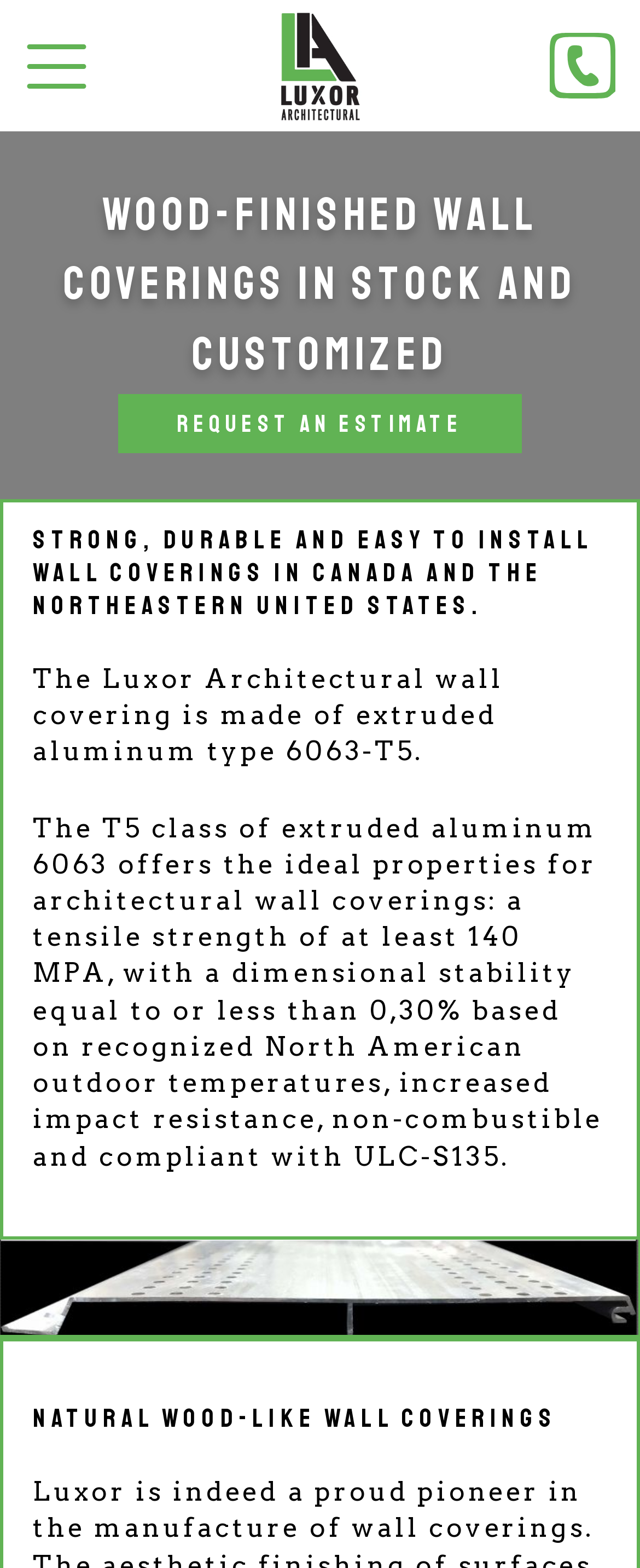Provide the bounding box coordinates of the HTML element this sentence describes: "aria-label="Phone"". The bounding box coordinates consist of four float numbers between 0 and 1, i.e., [left, top, right, bottom].

[0.859, 0.021, 0.961, 0.063]